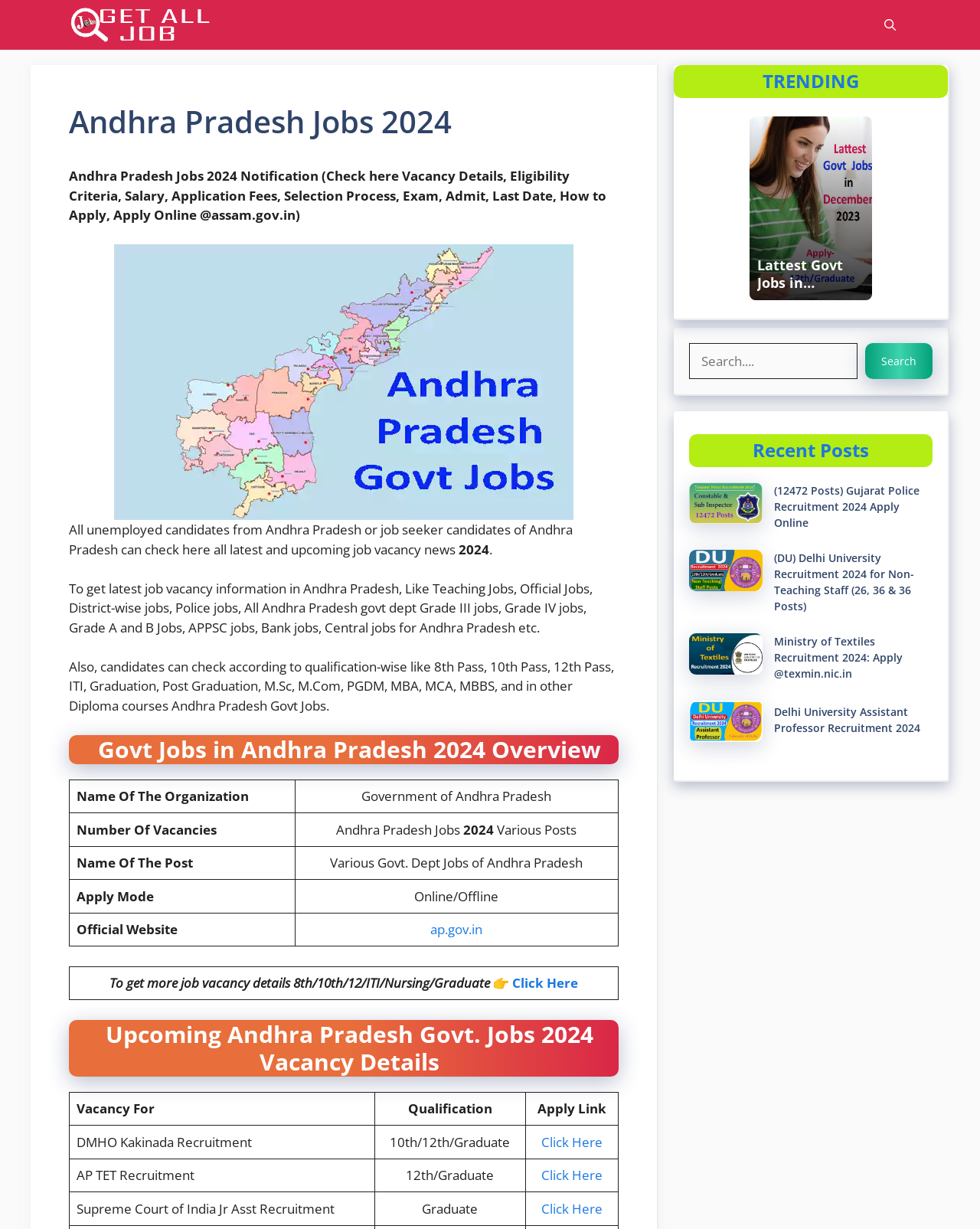Answer the question below using just one word or a short phrase: 
What is the name of the organization for the Andhra Pradesh Jobs 2024?

Government of Andhra Pradesh